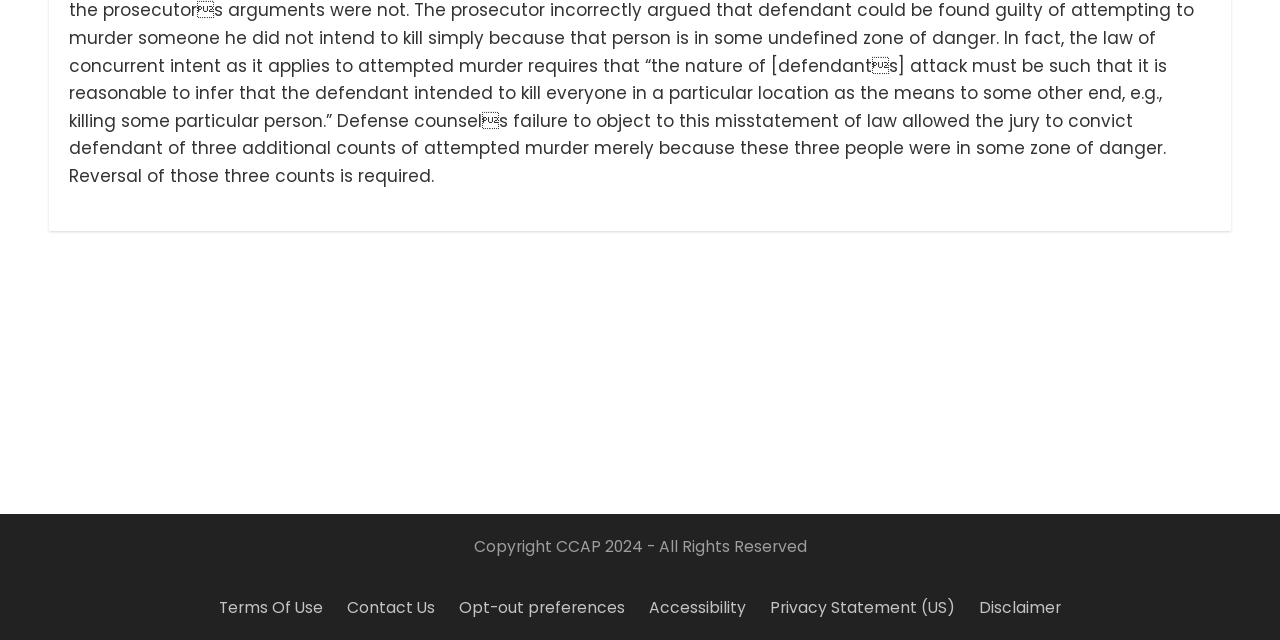Bounding box coordinates must be specified in the format (top-left x, top-left y, bottom-right x, bottom-right y). All values should be floating point numbers between 0 and 1. What are the bounding box coordinates of the UI element described as: Opt-out preferences

[0.359, 0.933, 0.488, 0.965]